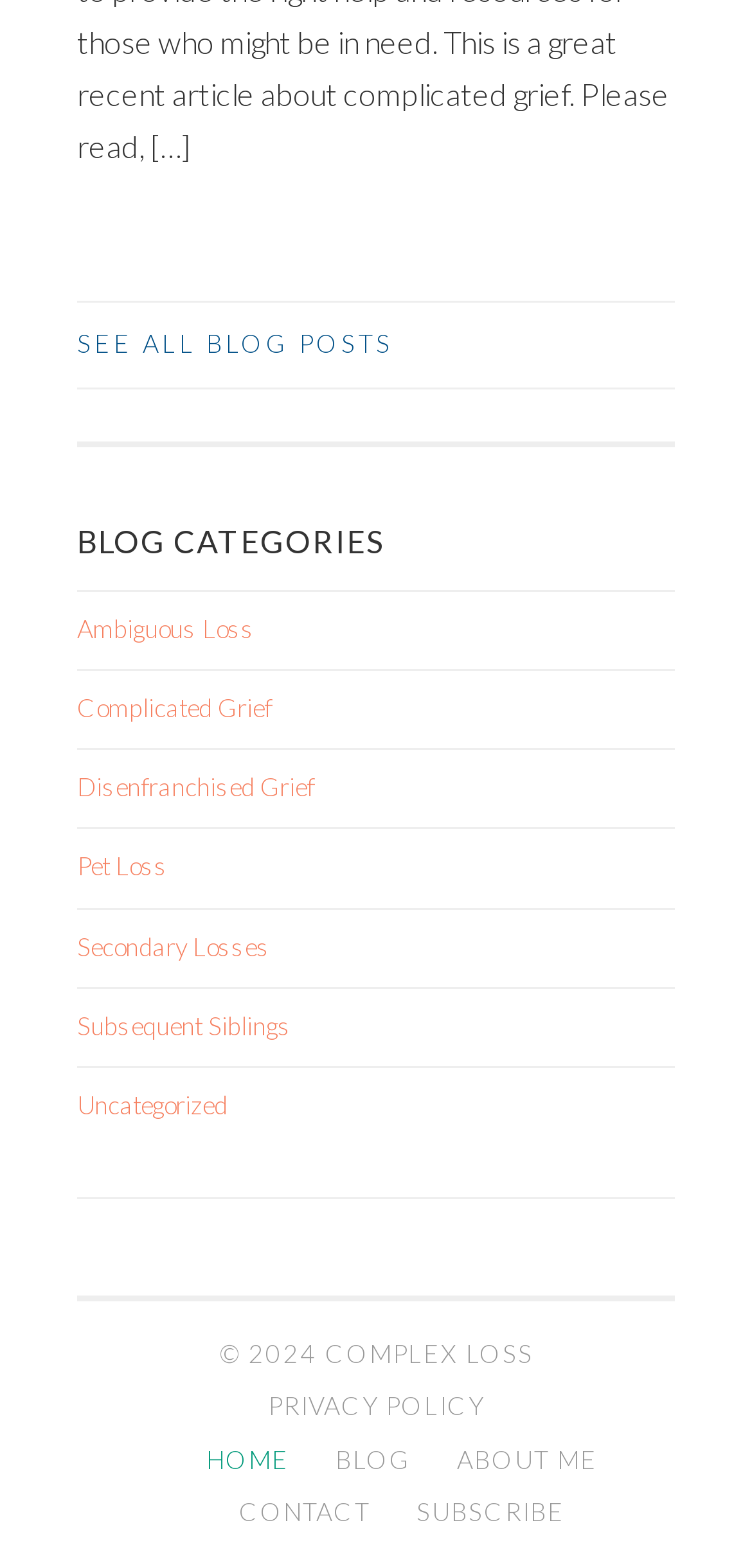Please locate the bounding box coordinates for the element that should be clicked to achieve the following instruction: "Go to the previous post". Ensure the coordinates are given as four float numbers between 0 and 1, i.e., [left, top, right, bottom].

None